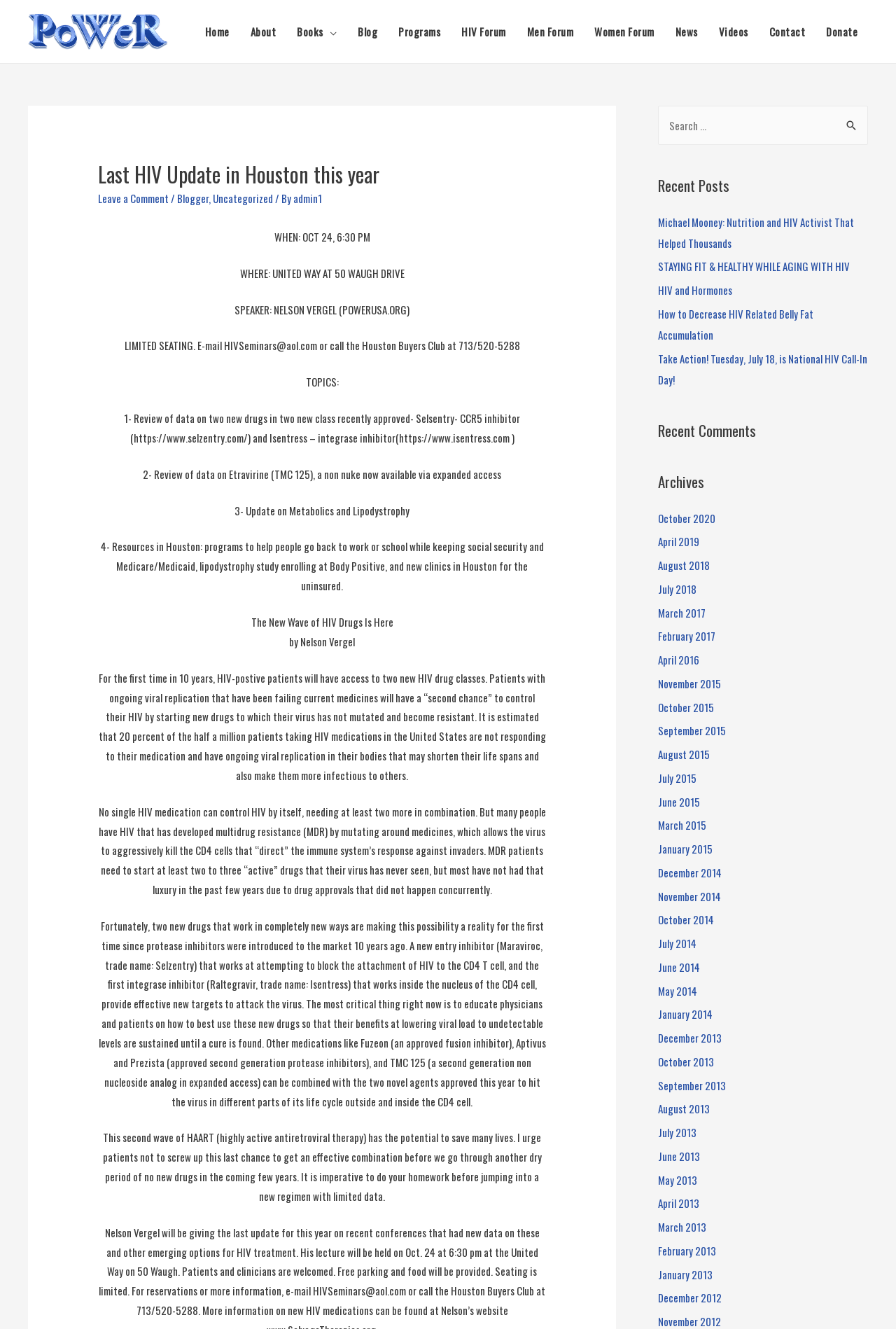Explain the webpage's design and content in an elaborate manner.

This webpage is about a program for wellness restoration, specifically focused on HIV updates and resources. At the top, there is a navigation menu with links to various sections of the website, including Home, About, Books, Blog, Programs, HIV Forum, Men Forum, Women Forum, News, Videos, Contact, and Donate.

Below the navigation menu, there is a header section with a title "Last HIV Update in Houston this year" and a link to leave a comment. The header also includes a link to Blogger and a category label "Uncategorized".

The main content of the webpage is divided into two sections. The left section contains a series of static text blocks with information about an upcoming seminar, including the date, time, location, speaker, and topics to be covered. The topics include reviews of new HIV drugs, updates on metabolics and lipodystrophy, and resources in Houston.

The right section of the webpage contains a search bar, a list of recent posts, recent comments, and archives. The recent posts section includes links to several articles, including "Michael Mooney: Nutrition and HIV Activist That Helped Thousands", "STAYING FIT & HEALTHY WHILE AGING WITH HIV", and "HIV and Hormones". The archives section lists links to past articles organized by month and year, dating back to 2013.

There is also a large block of text in the middle of the webpage, which appears to be an article about new HIV drugs and their potential to save lives. The article discusses the importance of educating physicians and patients on how to use these new drugs effectively and urges patients not to miss this opportunity to get an effective combination of medications.